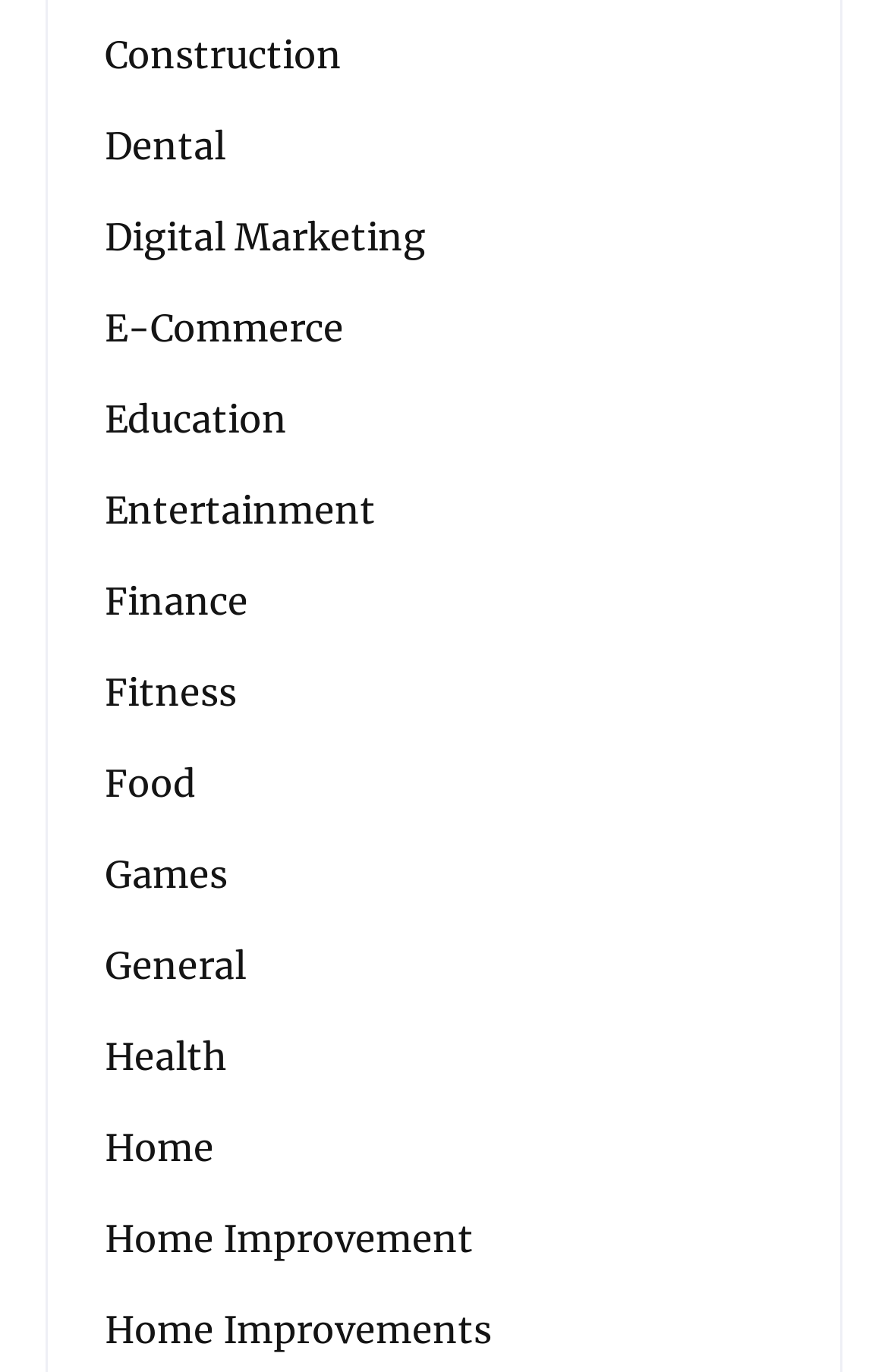Is there a category for Health?
Please provide a single word or phrase in response based on the screenshot.

Yes